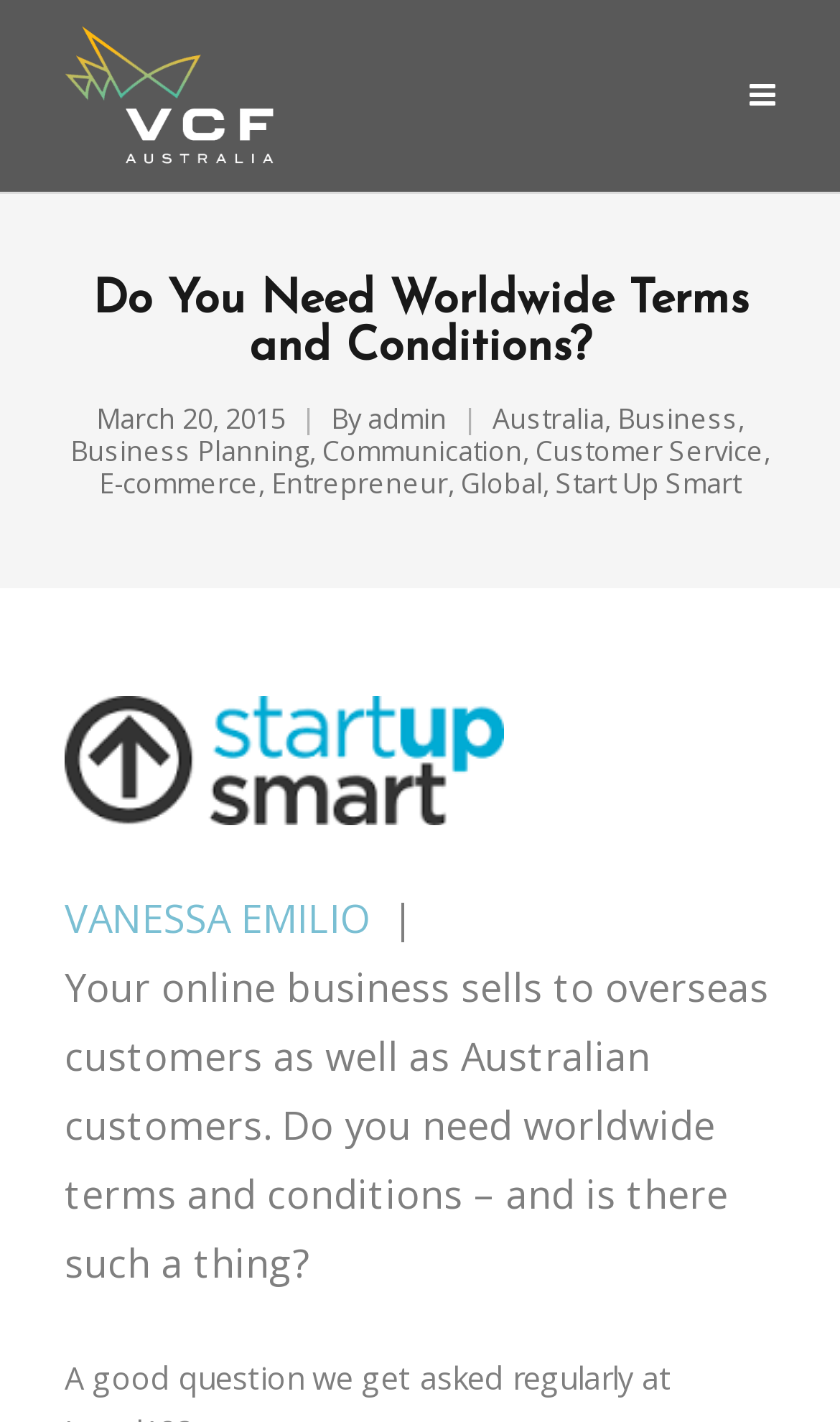Determine the bounding box coordinates of the section to be clicked to follow the instruction: "Visit the author's page VANESSA EMILIO". The coordinates should be given as four float numbers between 0 and 1, formatted as [left, top, right, bottom].

[0.077, 0.627, 0.441, 0.663]